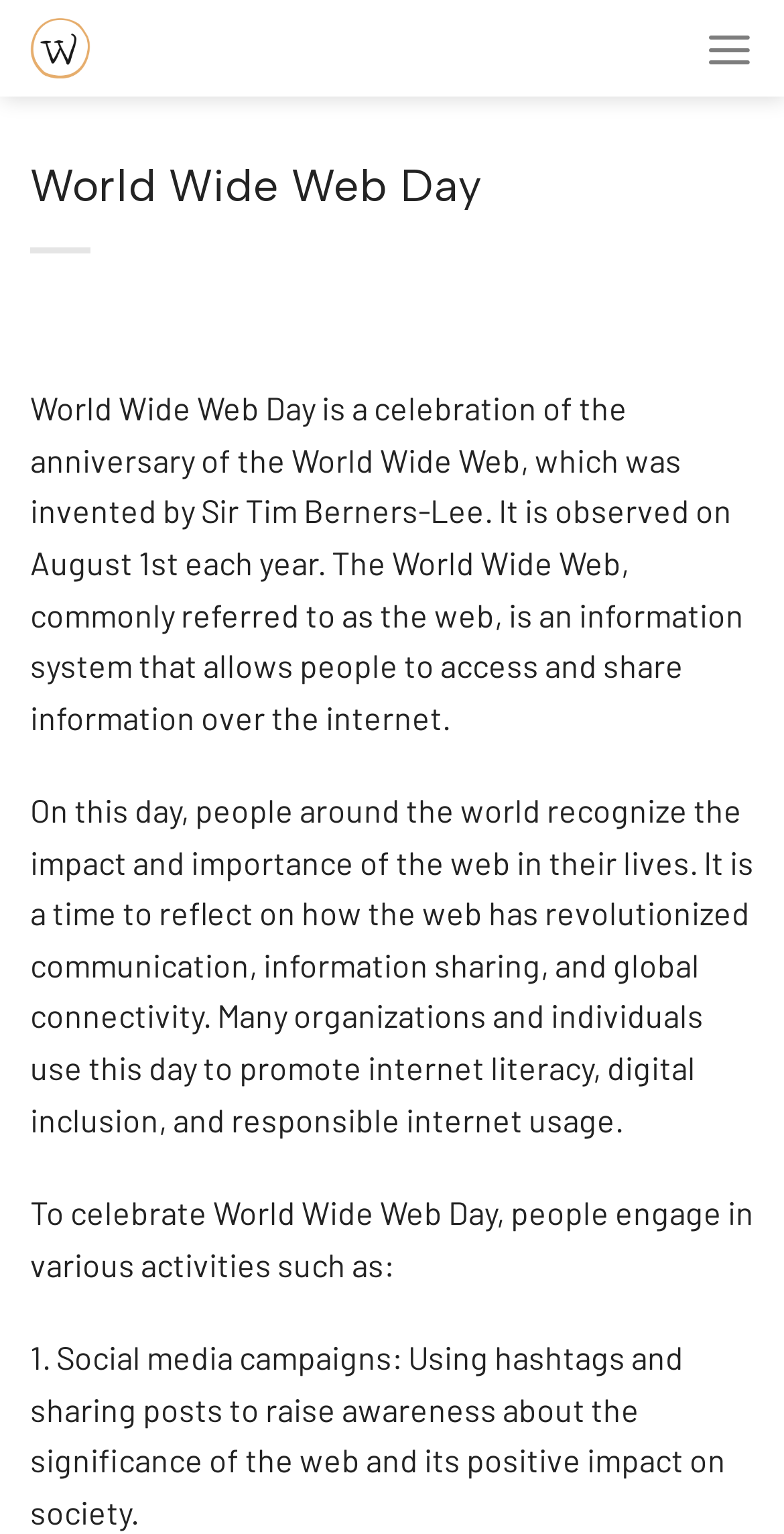When is World Wide Web Day observed?
Carefully analyze the image and provide a thorough answer to the question.

The answer can be found in the first paragraph of the webpage, which states 'It is observed on August 1st each year.'